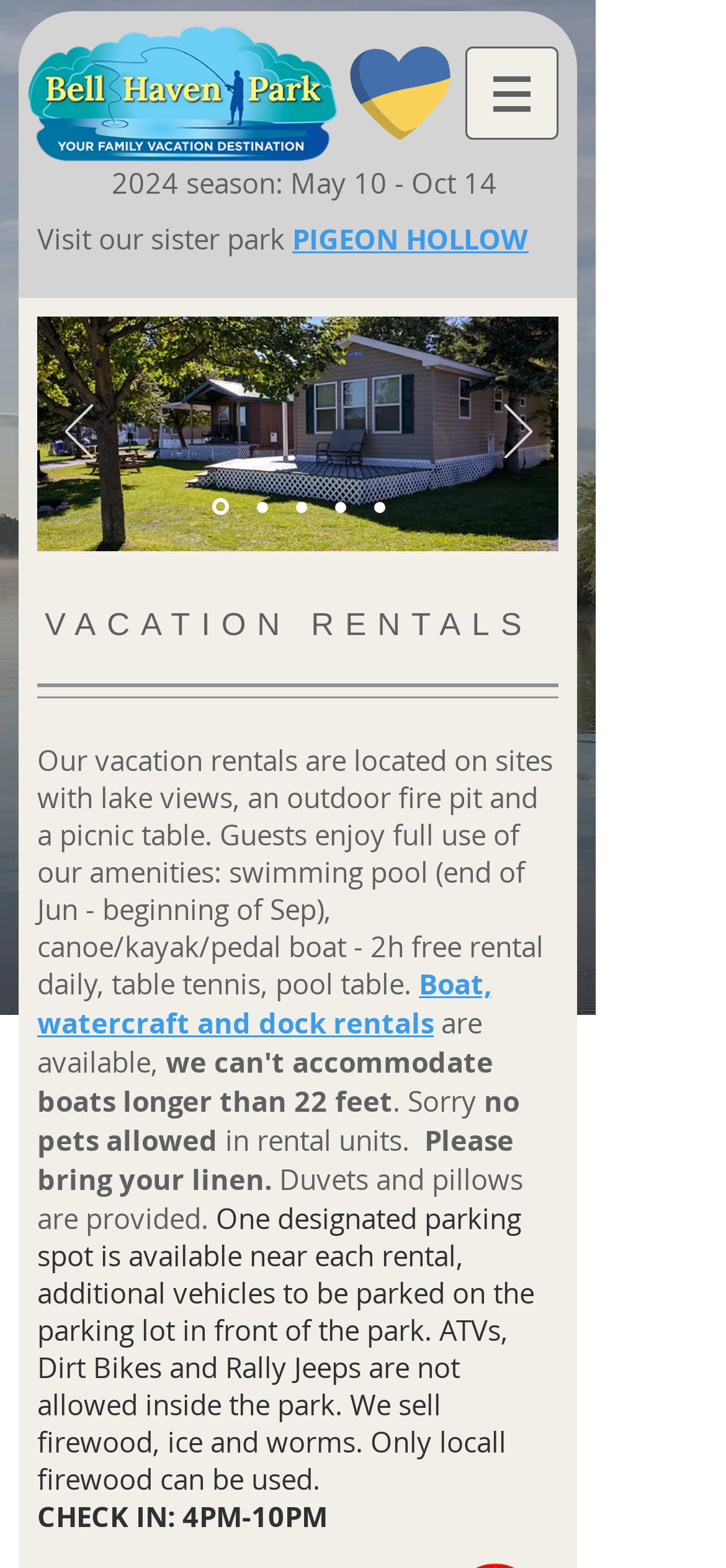What time is check-in available until?
Please answer the question with a single word or phrase, referencing the image.

10PM